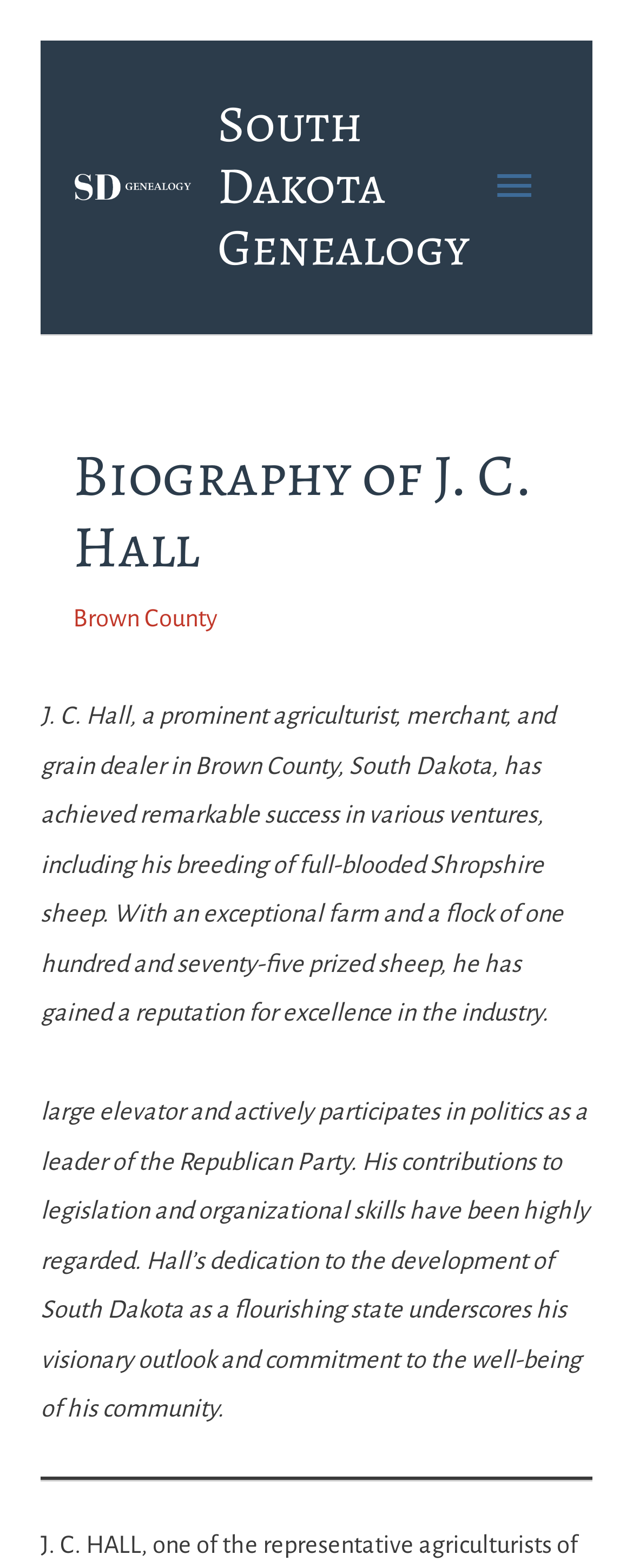What type of sheep does J. C. Hall breed?
Give a detailed explanation using the information visible in the image.

According to the webpage, J. C. Hall has achieved remarkable success in breeding full-blooded Shropshire sheep, which is mentioned in the paragraph describing his agricultural pursuits.